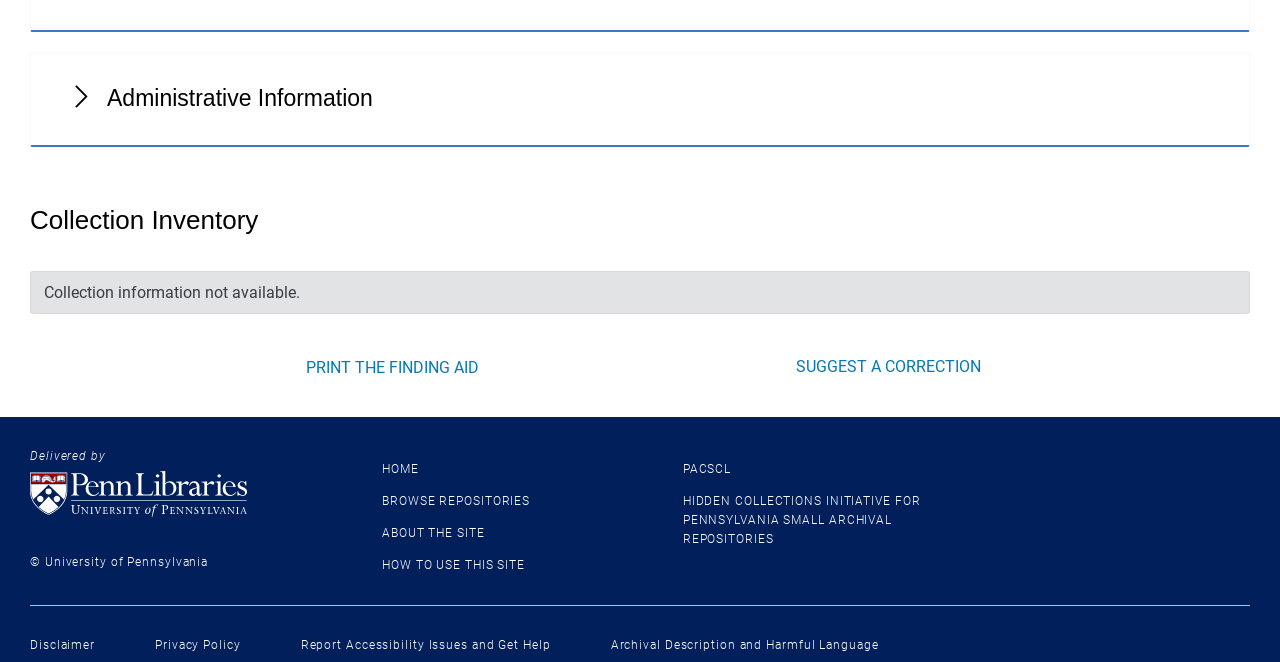What is the purpose of the 'SUGGEST A CORRECTION' link?
Kindly offer a detailed explanation using the data available in the image.

The link 'SUGGEST A CORRECTION' is likely provided to allow users to suggest corrections to the finding aid or collection information.